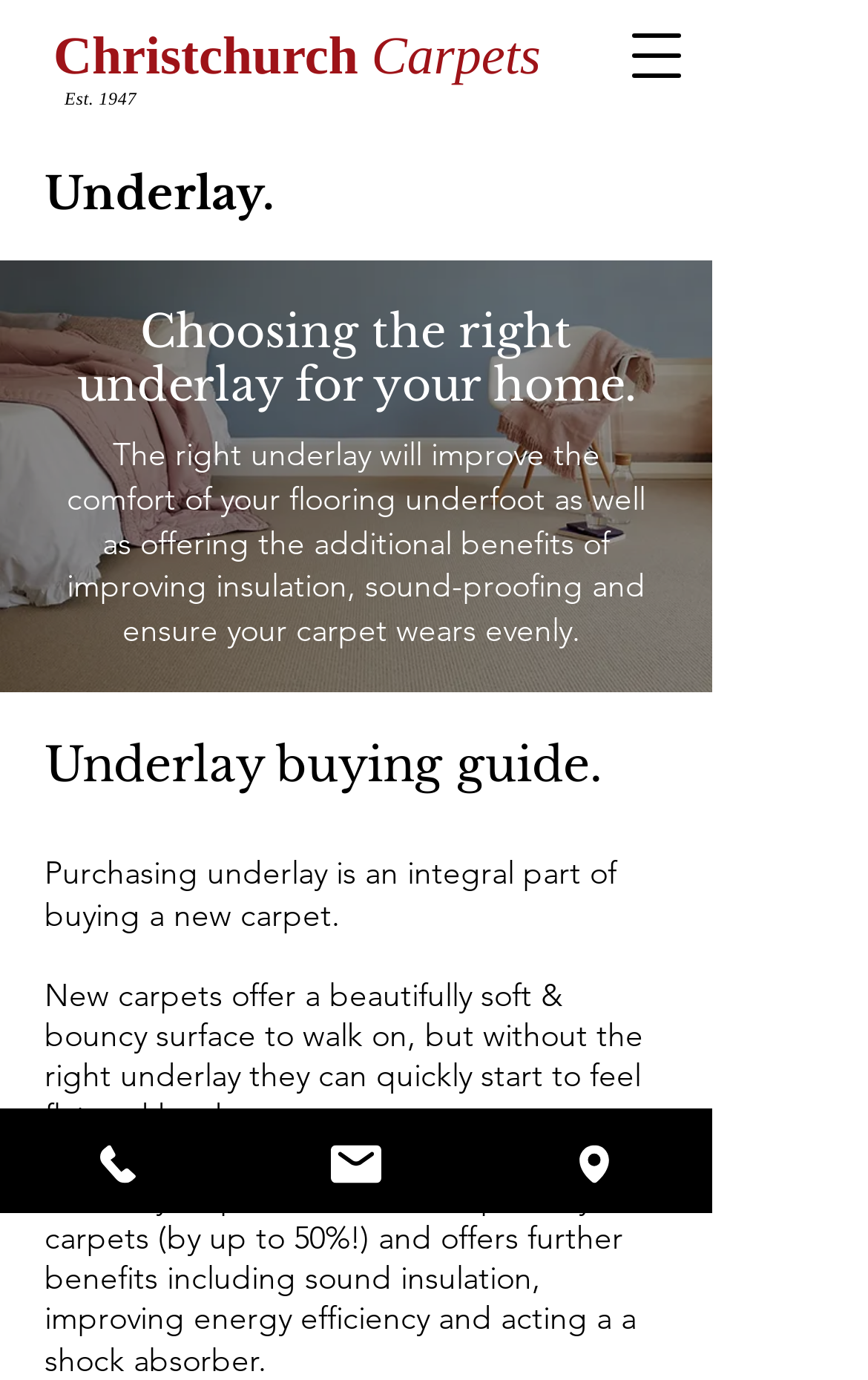Offer a detailed account of what is visible on the webpage.

The webpage is about flooring underlay, specifically highlighting its importance in carpet upgrades. At the top left, there is a link to "Christchurch Carpets" and a static text "Est. 1947" next to it, indicating the company's establishment year. On the top right, there is a button to open a navigation menu.

Below the top section, there is a large image that spans almost the entire width of the page, with a heading "Underlay" above it. The image is likely a representation of carpets and underlay. 

Underneath the image, there is a heading "Choosing the right underlay for your home" followed by a paragraph of text that explains the benefits of using the right underlay, including improved comfort, insulation, sound-proofing, and even carpet wear.

Further down, there is a section titled "Underlay buying guide" with a series of headings and paragraphs that provide more information about purchasing underlay. The text explains that buying underlay is an essential part of buying a new carpet, and that it can extend the lifespan of carpets while offering additional benefits.

At the bottom of the page, there are three links to contact the company: "Phone", "Email", and "Address", each accompanied by a small image.